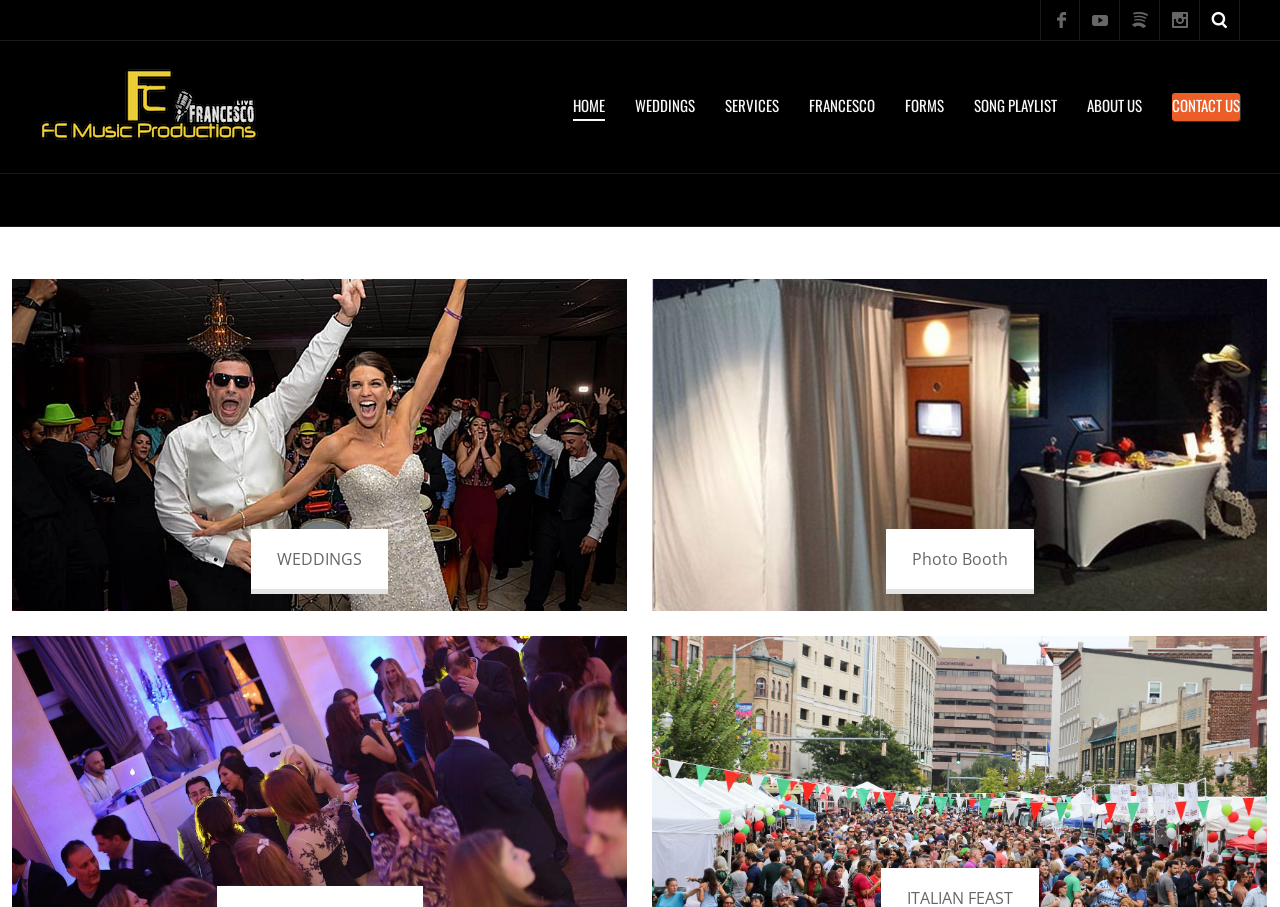Determine the bounding box coordinates of the clickable element to achieve the following action: 'search for something'. Provide the coordinates as four float values between 0 and 1, formatted as [left, top, right, bottom].

[0.938, 0.0, 0.969, 0.044]